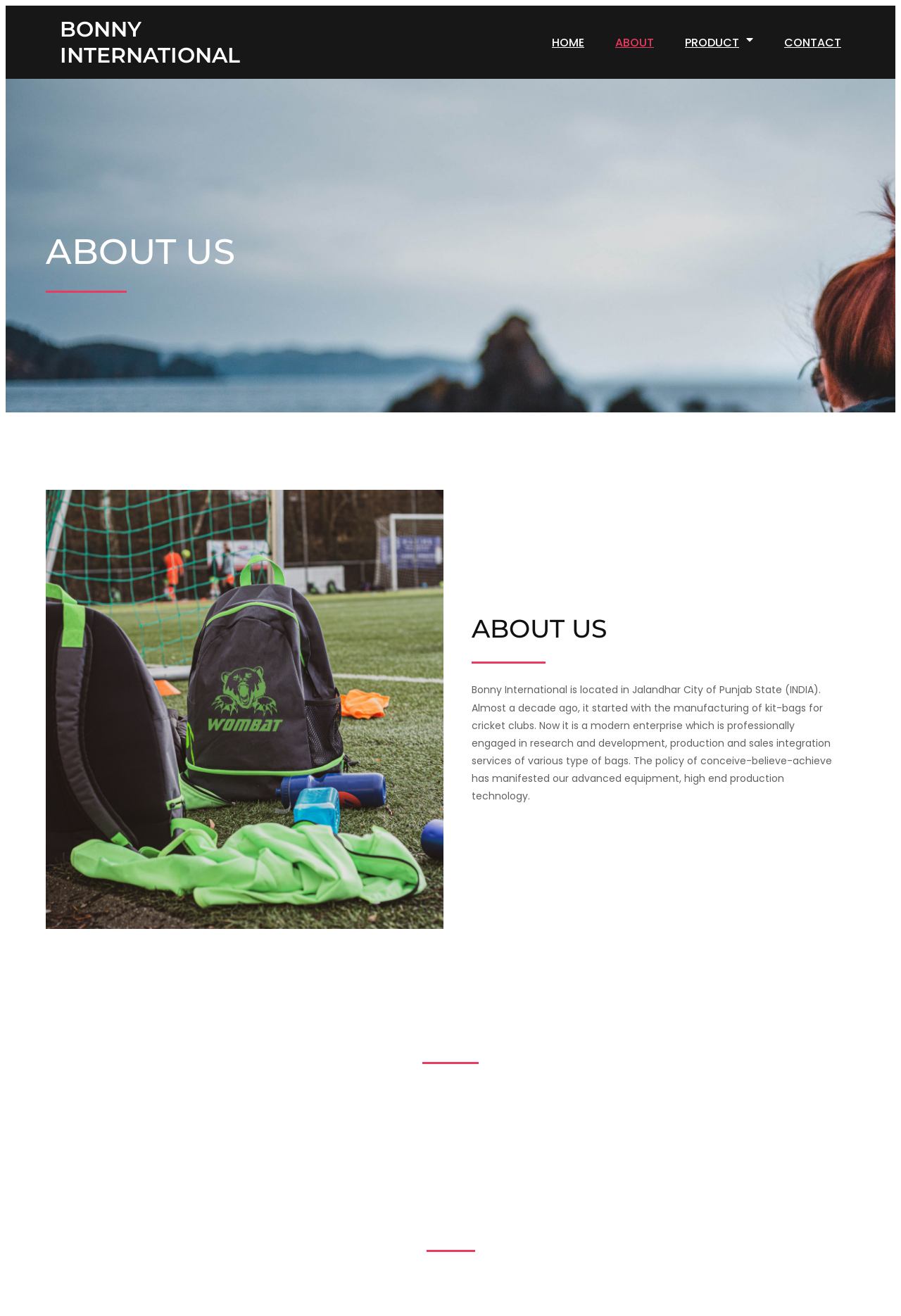Look at the image and give a detailed response to the following question: What is the name of the company?

The name of the company can be found in the link 'BONNY INTERNATIONAL' at the top of the webpage, which suggests that the webpage is about the company Bonny International.